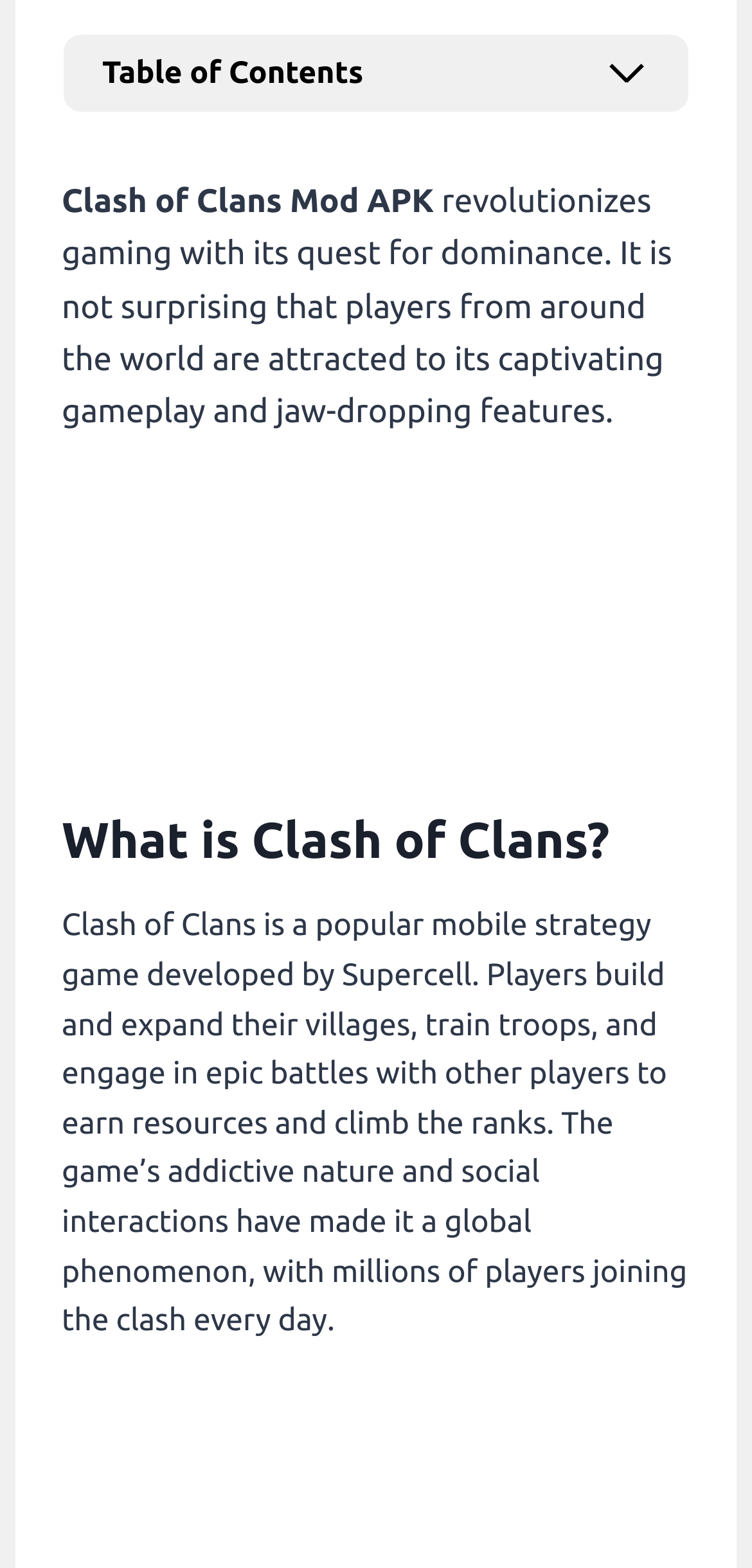Identify the coordinates of the bounding box for the element that must be clicked to accomplish the instruction: "Read What is Clash of Clans?".

[0.123, 0.064, 0.572, 0.087]